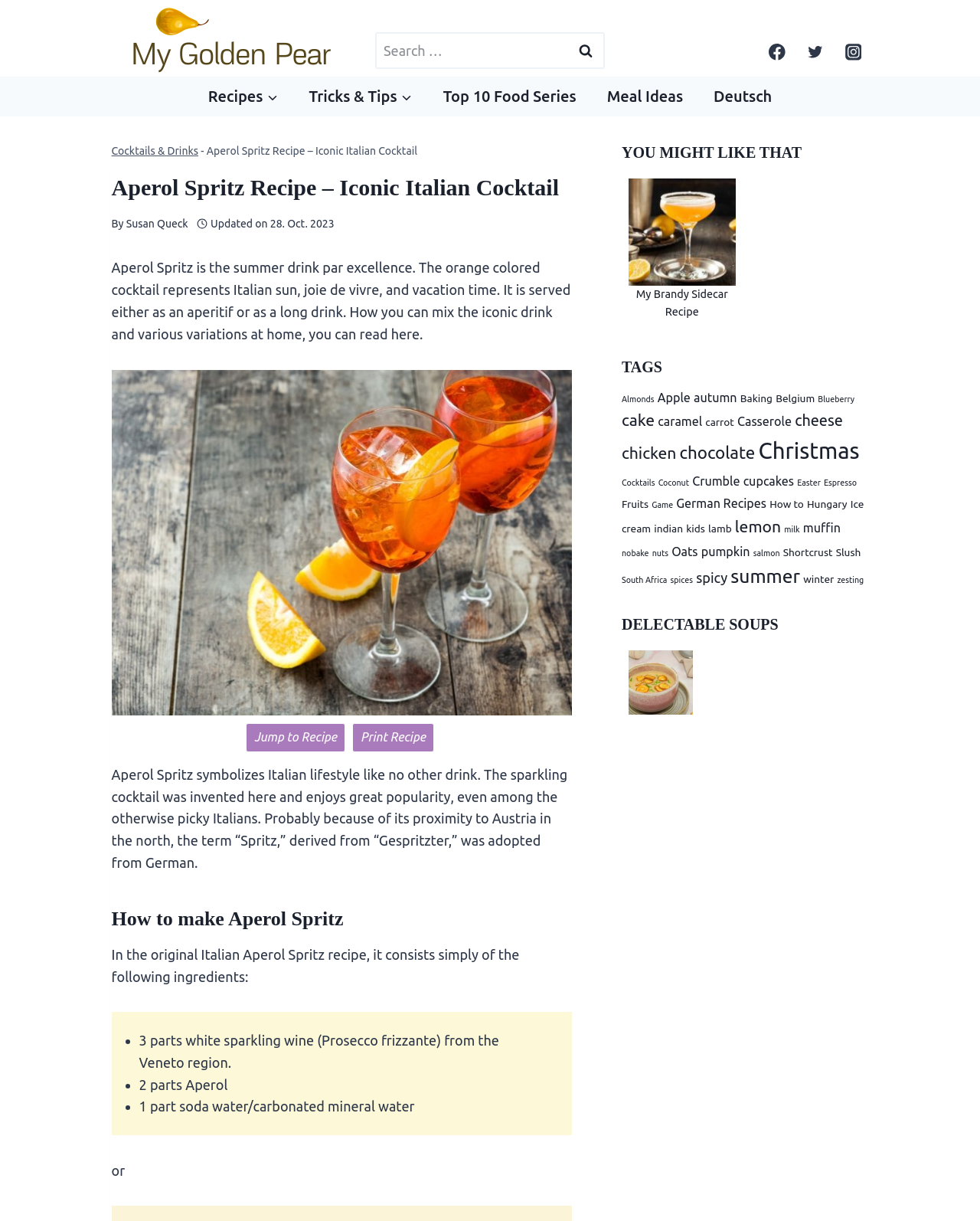Extract the bounding box coordinates of the UI element described by: "German Recipes". The coordinates should include four float numbers ranging from 0 to 1, e.g., [left, top, right, bottom].

[0.69, 0.406, 0.782, 0.418]